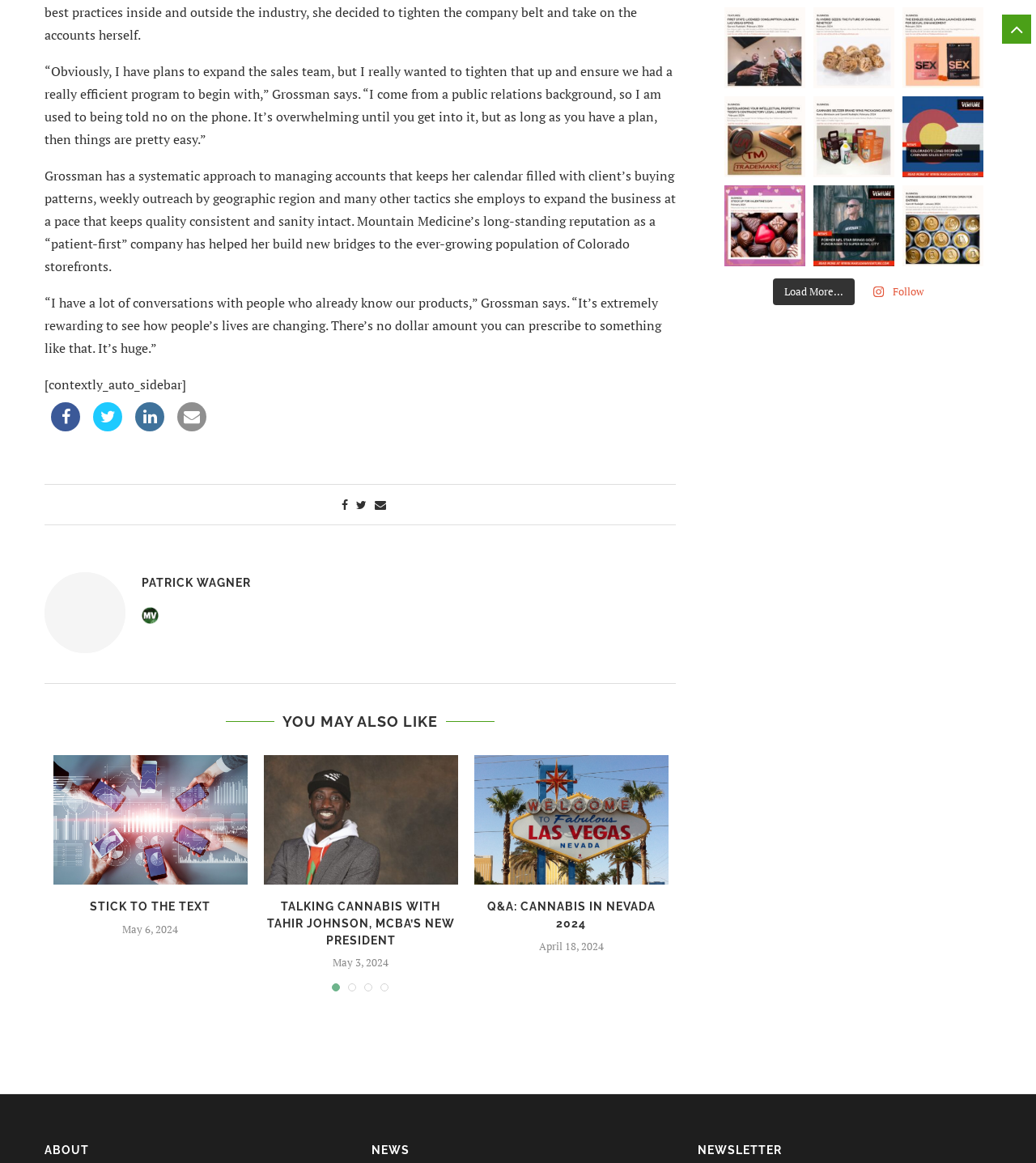What is the purpose of the section with the heading 'YOU MAY ALSO LIKE'?
Please look at the screenshot and answer in one word or a short phrase.

Recommendations